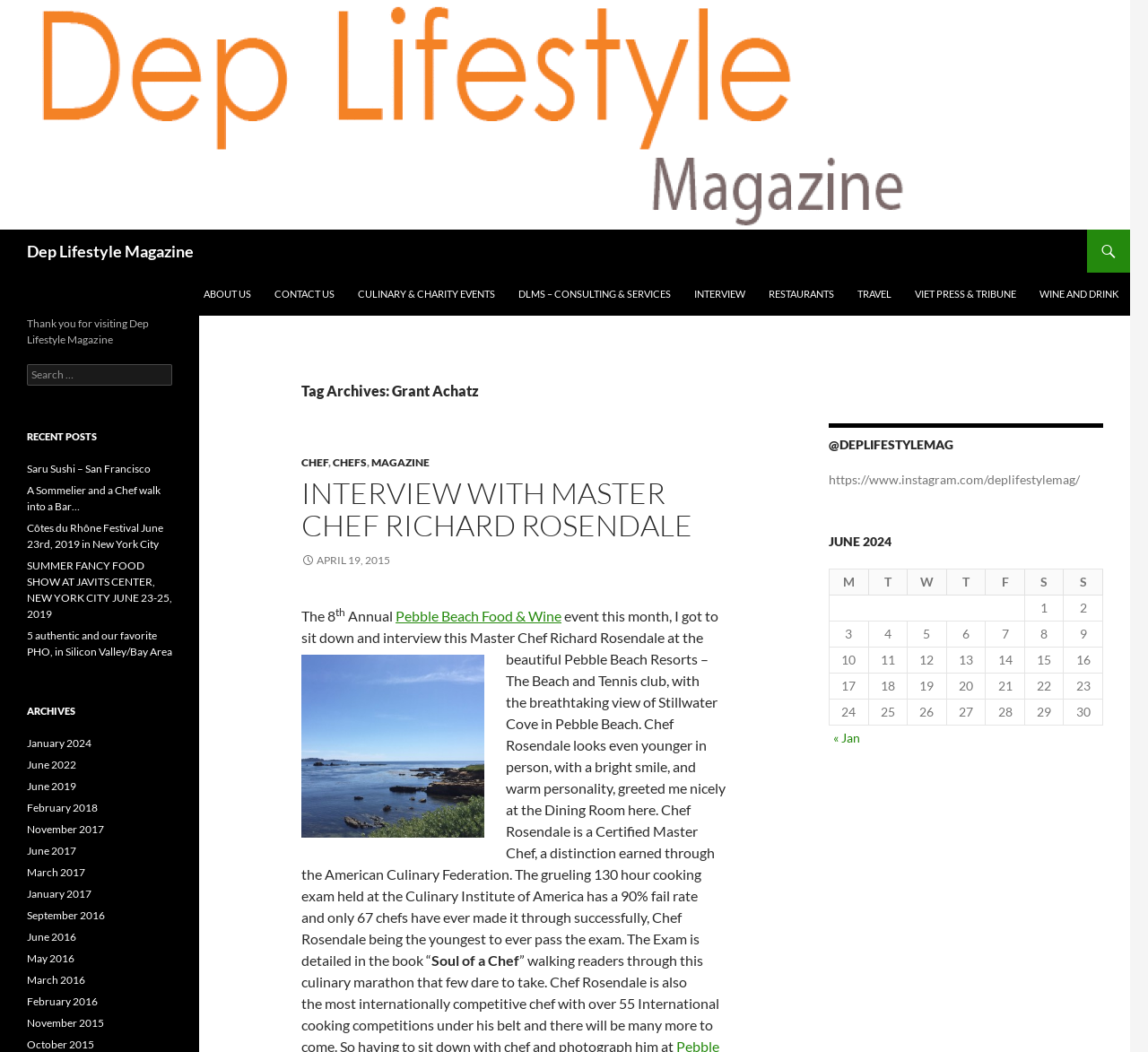What is the topic of the interview?
Your answer should be a single word or phrase derived from the screenshot.

Master Chef Richard Rosendale